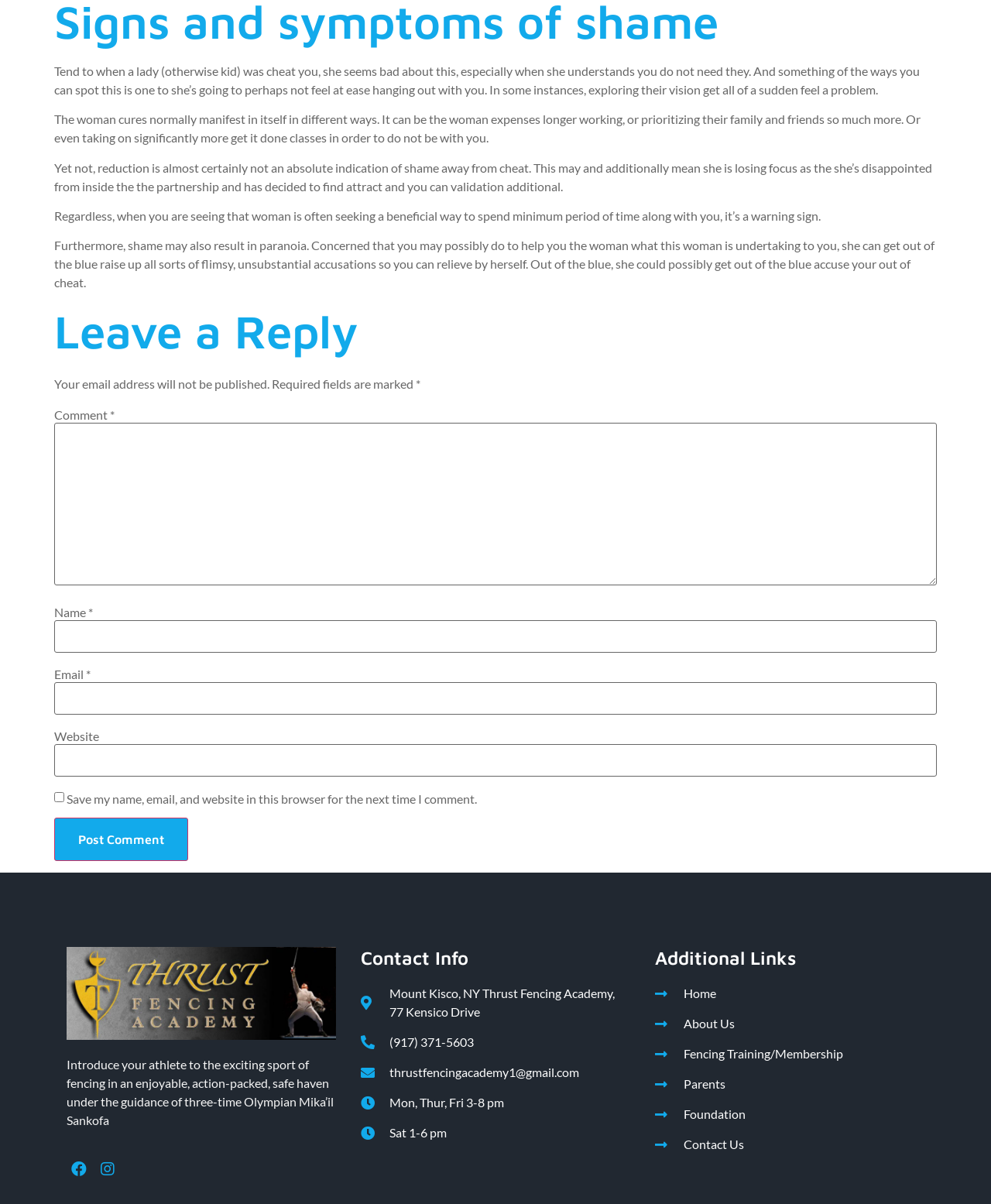Locate the bounding box coordinates of the clickable area to execute the instruction: "Visit the Contact Info page". Provide the coordinates as four float numbers between 0 and 1, represented as [left, top, right, bottom].

[0.364, 0.786, 0.636, 0.805]